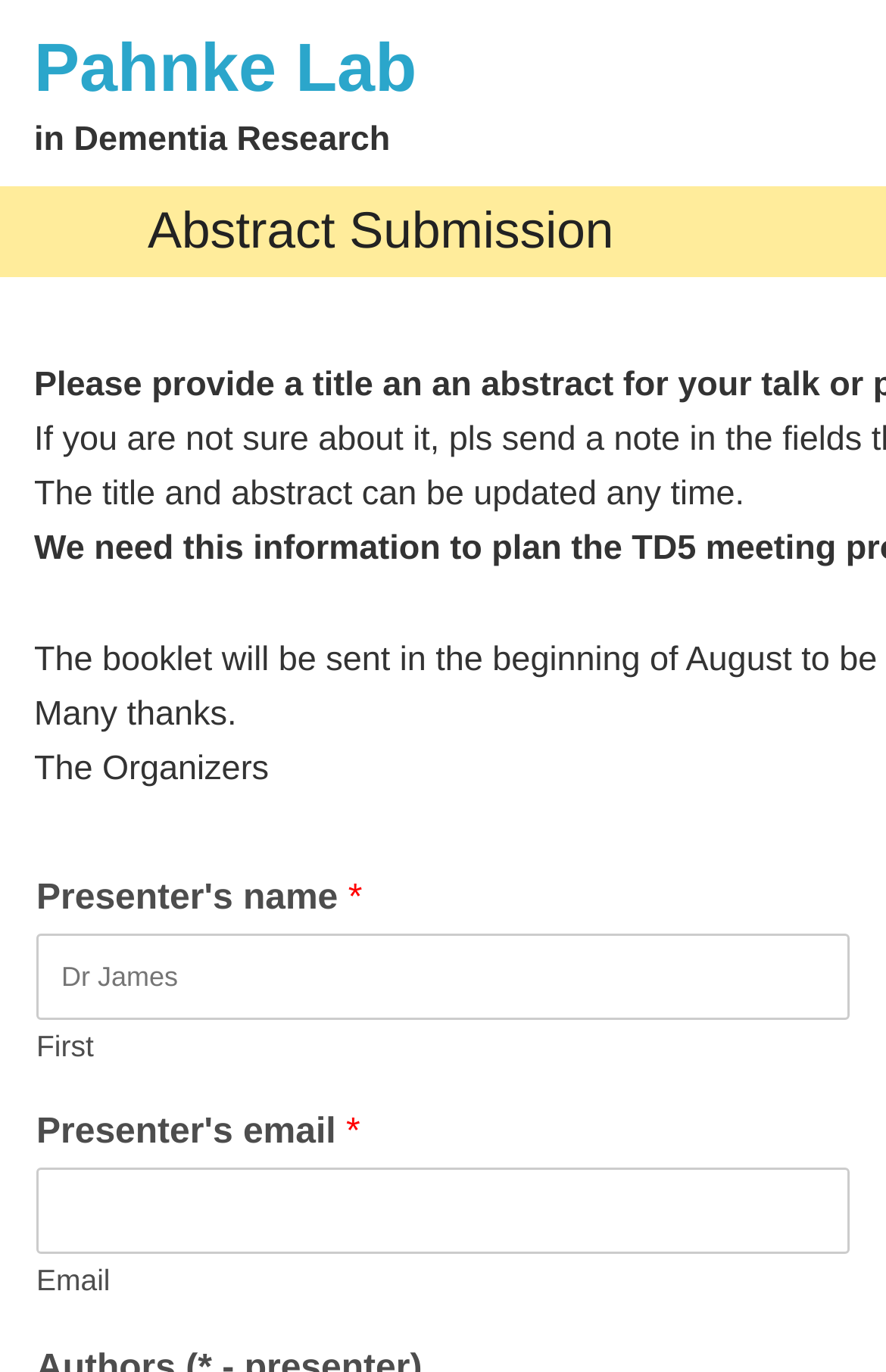Summarize the contents and layout of the webpage in detail.

The webpage is titled "Abstract Submission | Pahnke Lab" and appears to be a submission form for abstracts in dementia research. At the top, there is a heading "Pahnke Lab" which is also a link. Below this heading, the text "in Dementia Research" is displayed. 

Further down, there is a section with a header that contains several pieces of text. The first text states "The title and abstract can be updated any time." This is followed by a message of gratitude, "Many thanks." Then, the text "The Organizers" is displayed. 

To the right of these texts, there is an asterisk symbol (*). Below this, there are two required textboxes for input. The first textbox is for the presenter's name, labeled "Presenter's name * First", and the second is for the presenter's email, labeled "Presenter's email * Email".